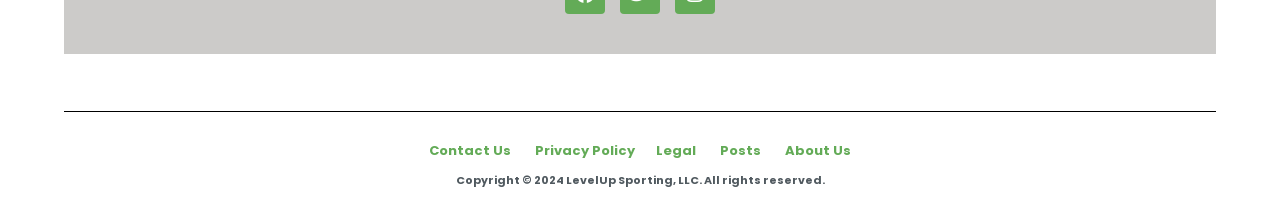Where is the copyright information located?
Look at the image and provide a detailed response to the question.

I scanned the webpage and found the copyright information at the bottom of the page, which states 'Copyright © 2024 LevelUp Sporting, LLC. All rights reserved.' The bounding box coordinates of this element are [0.356, 0.839, 0.644, 0.917], indicating its position at the bottom of the page.